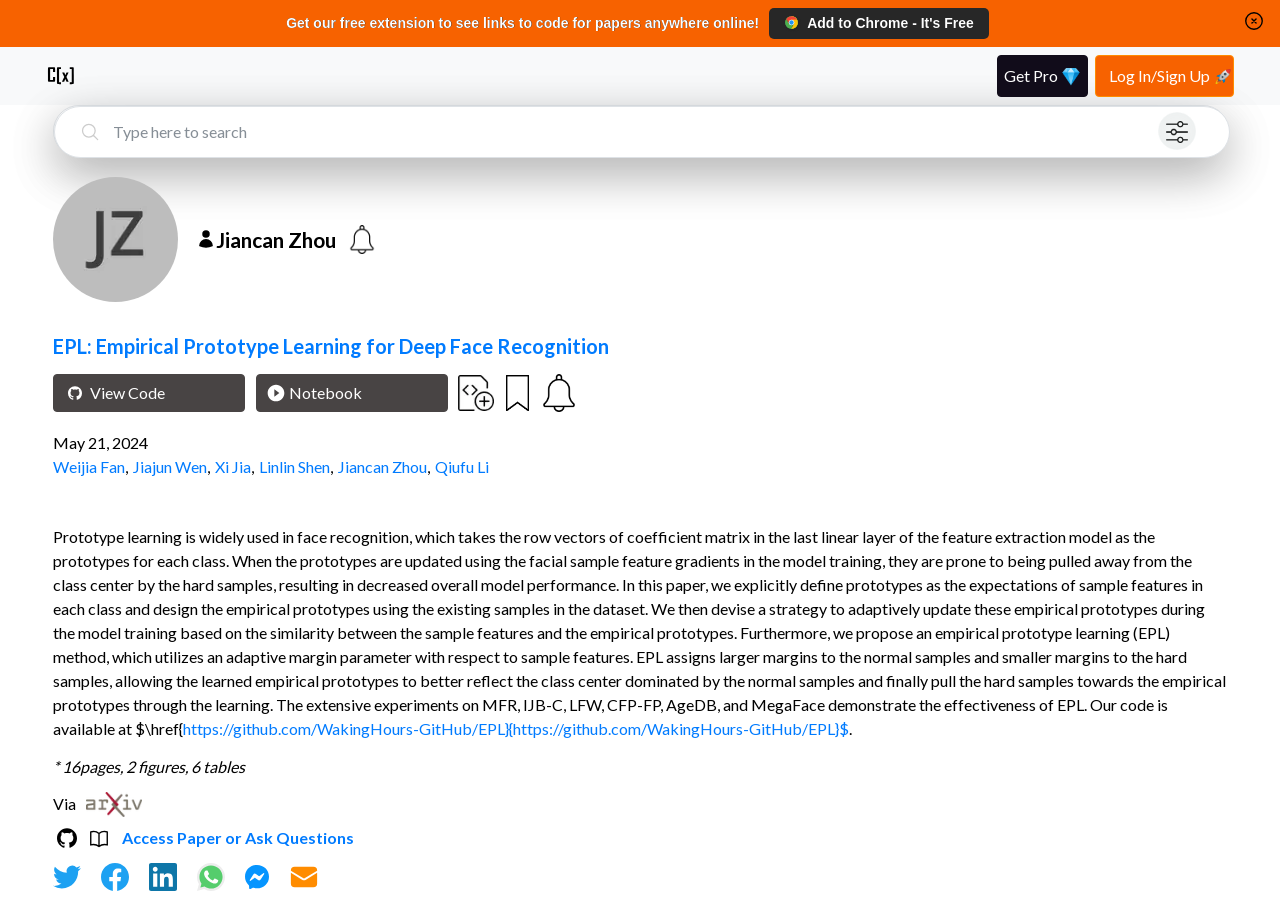Carefully observe the image and respond to the question with a detailed answer:
What is the name of the researcher?

The name of the researcher can be found in the heading element with the text 'Jiancan Zhou' at the top of the webpage, which is likely to be the title of the webpage or the name of the researcher being featured.